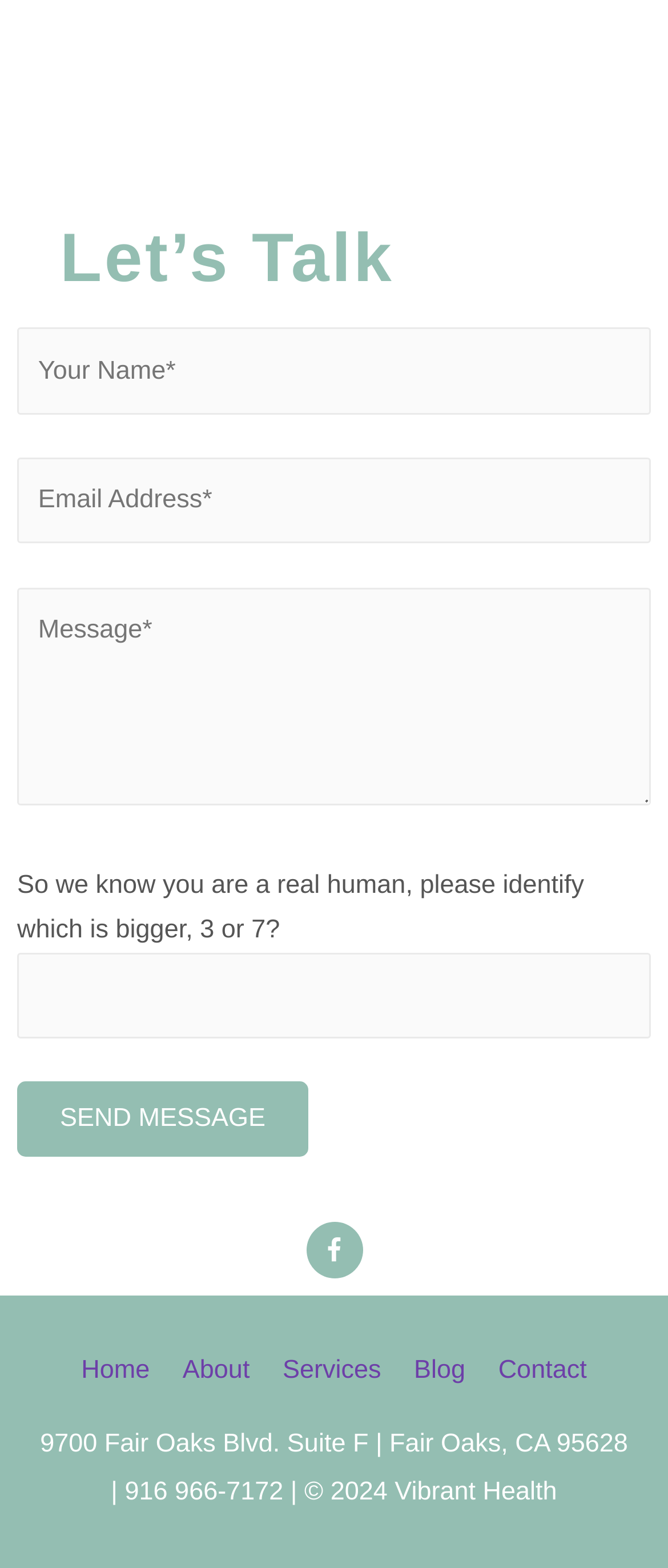Indicate the bounding box coordinates of the element that needs to be clicked to satisfy the following instruction: "Write your message". The coordinates should be four float numbers between 0 and 1, i.e., [left, top, right, bottom].

[0.026, 0.375, 0.974, 0.514]